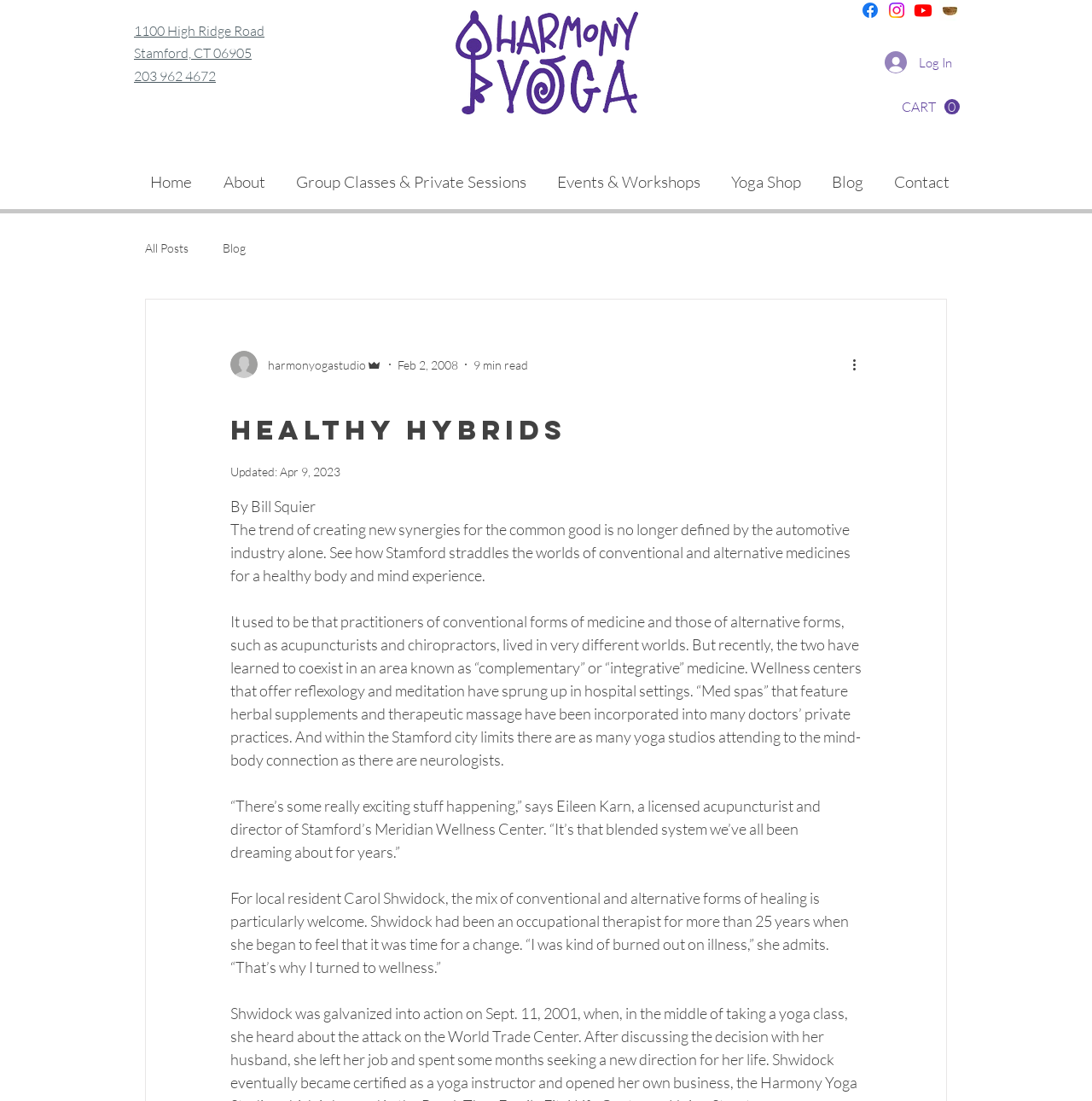Can you provide the bounding box coordinates for the element that should be clicked to implement the instruction: "Click the 'Log In' button"?

[0.799, 0.042, 0.883, 0.071]